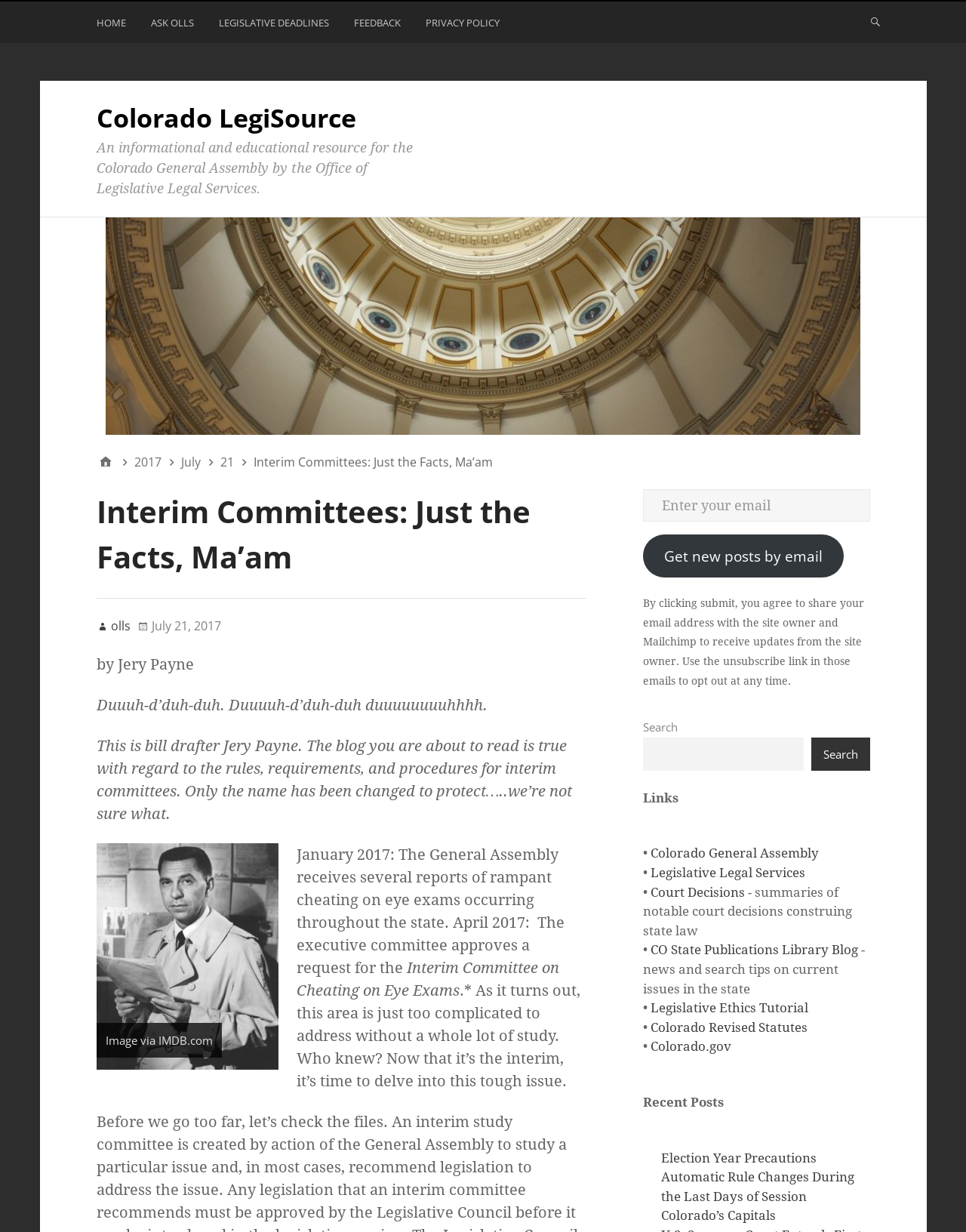Provide a short answer to the following question with just one word or phrase: What is the name of the blog author?

Jery Payne